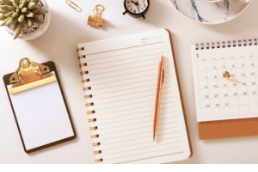What is the purpose of the clipboard?
Please answer the question with a single word or phrase, referencing the image.

For quick notes or reminders